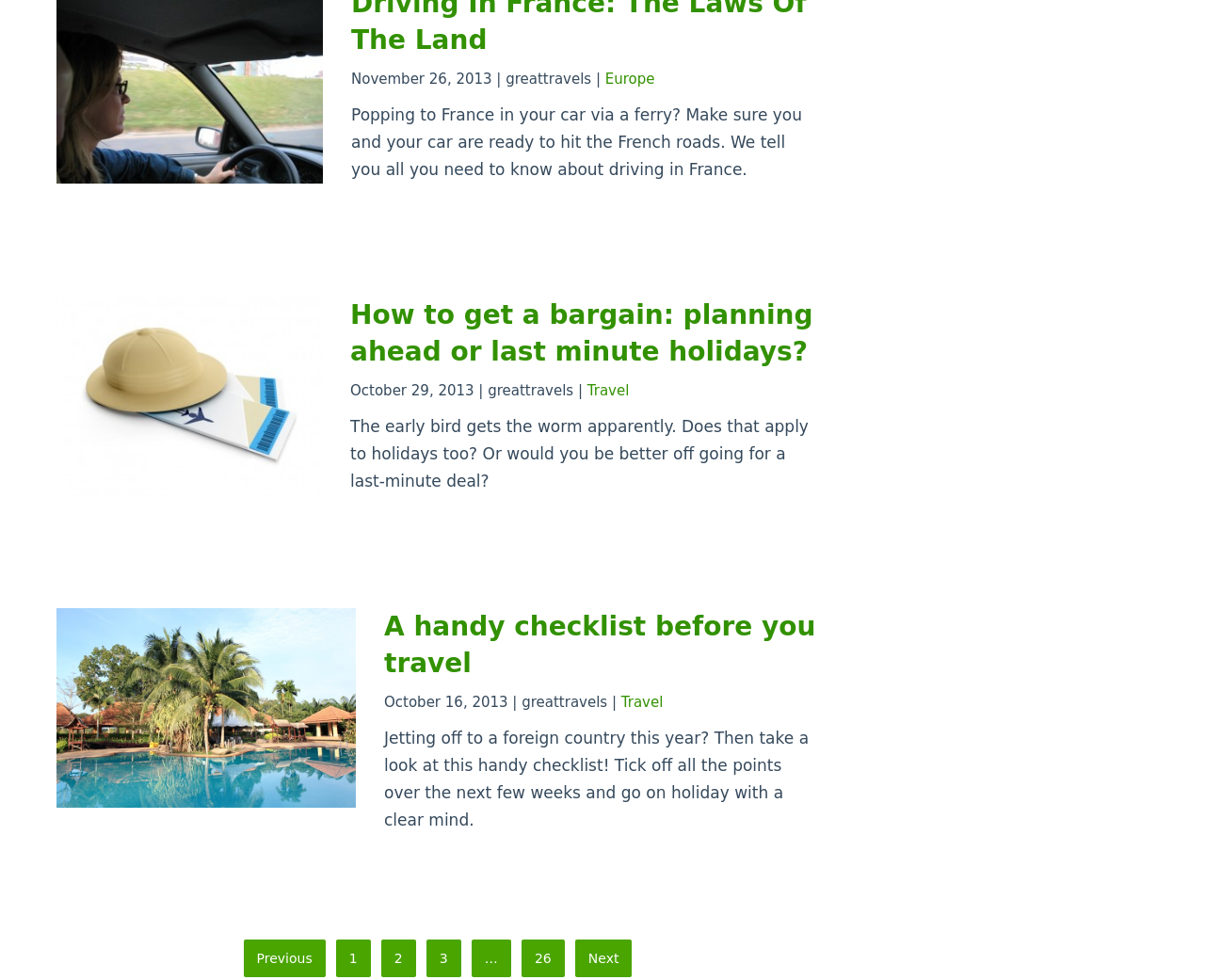How many articles are on this webpage?
Look at the image and respond with a one-word or short-phrase answer.

3